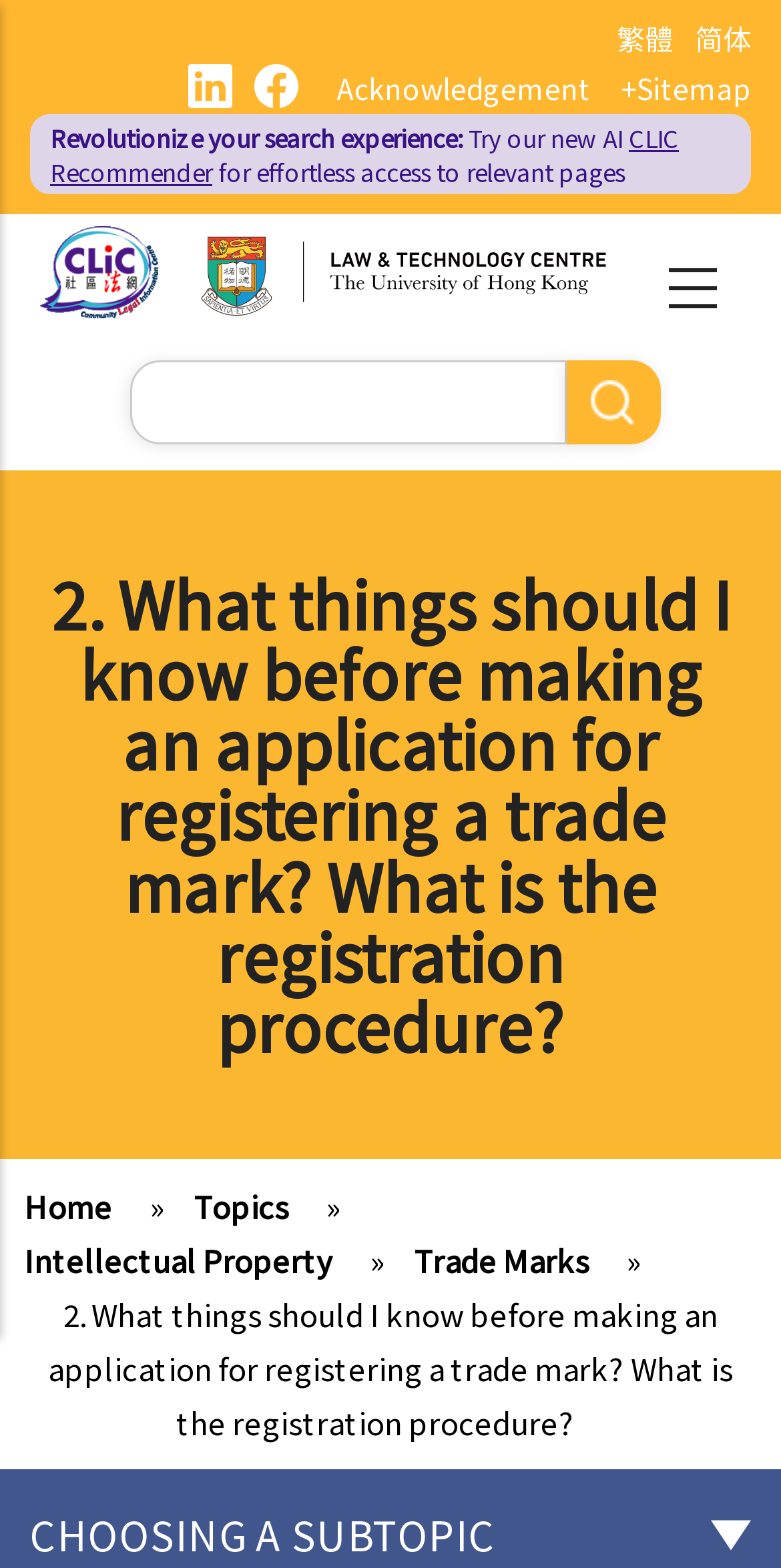Please identify the bounding box coordinates of the element's region that needs to be clicked to fulfill the following instruction: "View intellectual property topics". The bounding box coordinates should consist of four float numbers between 0 and 1, i.e., [left, top, right, bottom].

[0.031, 0.79, 0.464, 0.817]